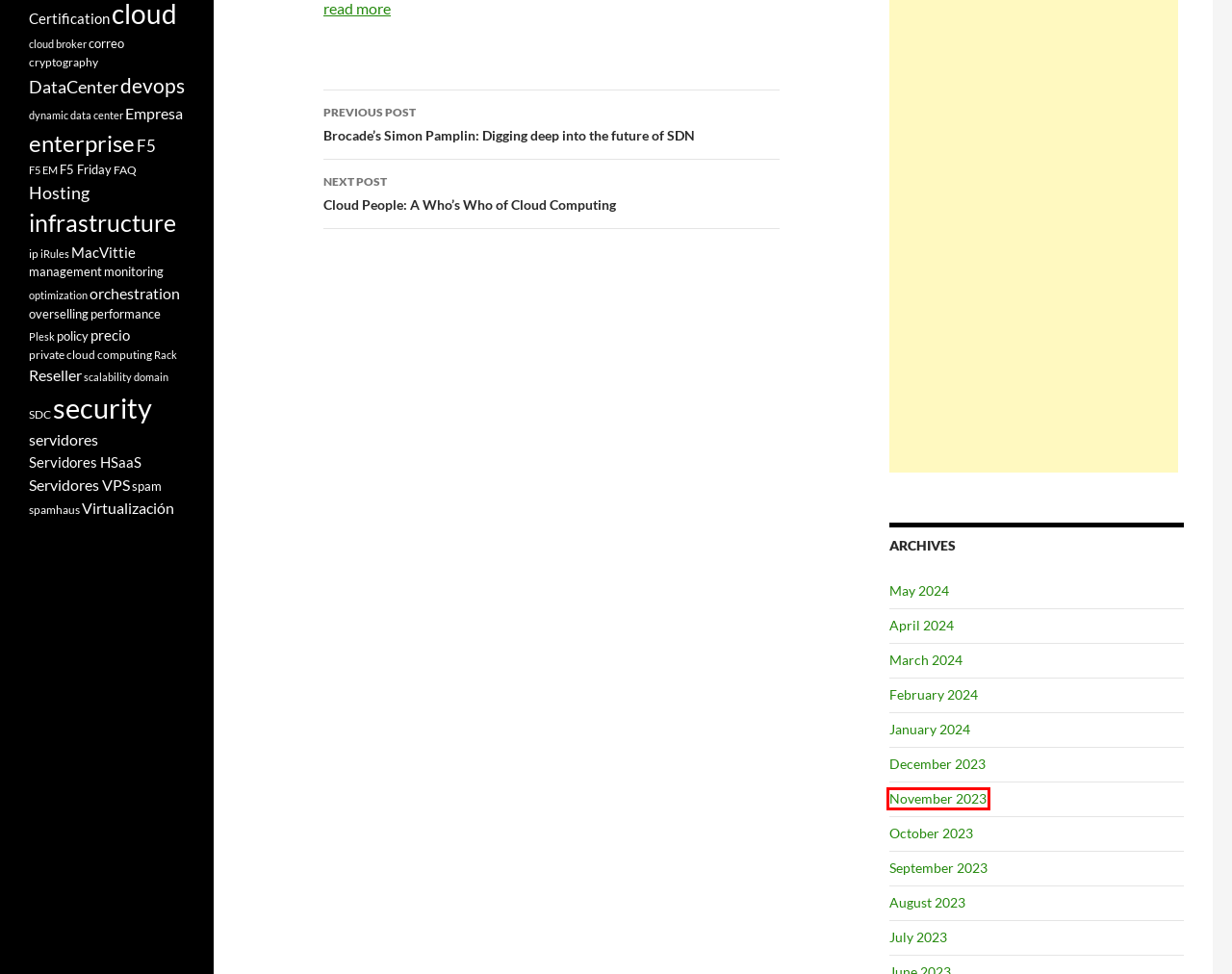You are given a webpage screenshot where a red bounding box highlights an element. Determine the most fitting webpage description for the new page that loads after clicking the element within the red bounding box. Here are the candidates:
A. March | 2024 | ICLOUD PE
B. September | 2023 | ICLOUD PE
C. Cloud People: A Who’s Who of Cloud Computing | ICLOUD PE
D. August | 2023 | ICLOUD PE
E. February | 2024 | ICLOUD PE
F. October | 2023 | ICLOUD PE
G. November | 2023 | ICLOUD PE
H. Brocade’s Simon Pamplin: Digging deep into the future of SDN | ICLOUD PE

G